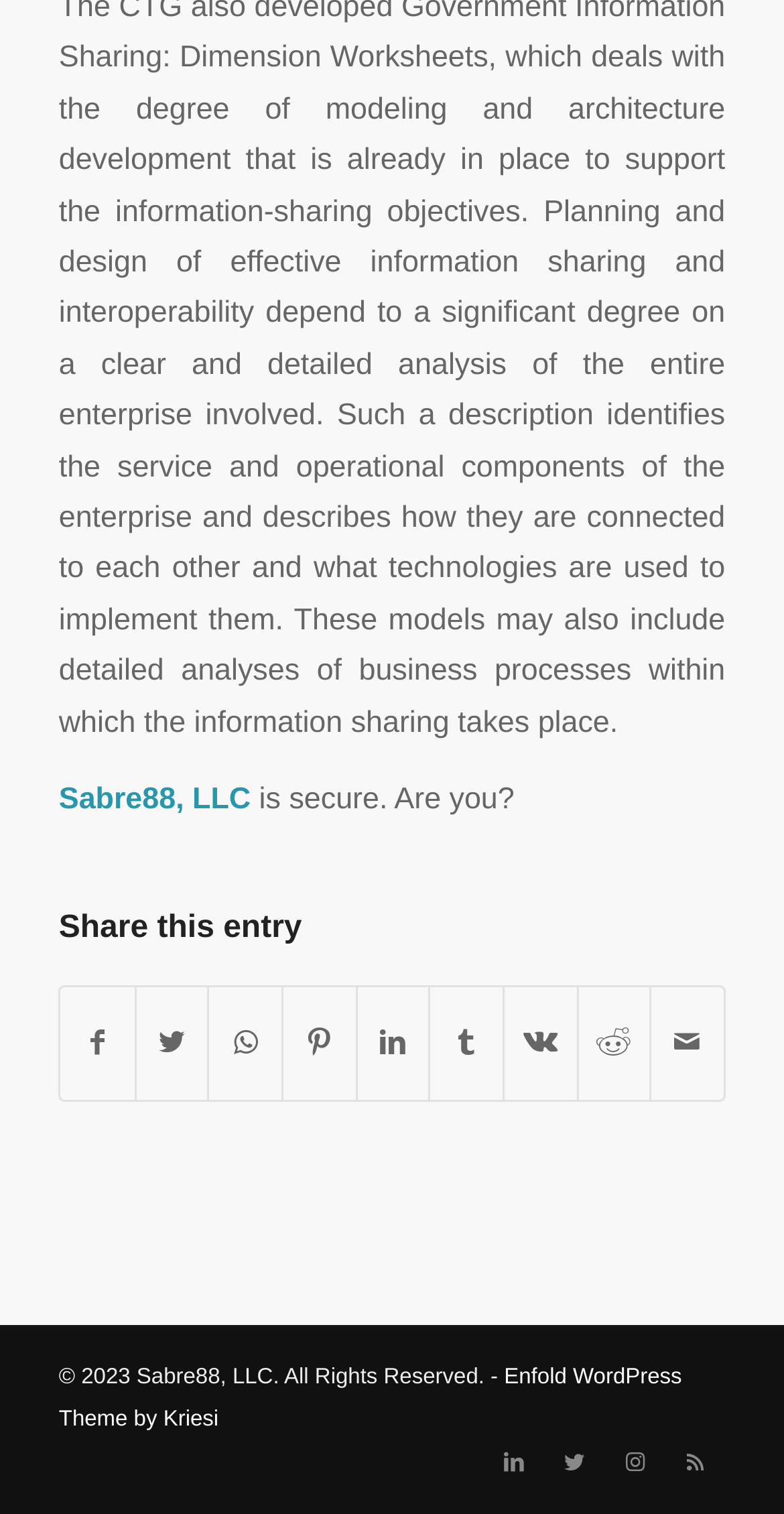Please locate the bounding box coordinates for the element that should be clicked to achieve the following instruction: "Share this entry". Ensure the coordinates are given as four float numbers between 0 and 1, i.e., [left, top, right, bottom].

[0.075, 0.601, 0.925, 0.625]